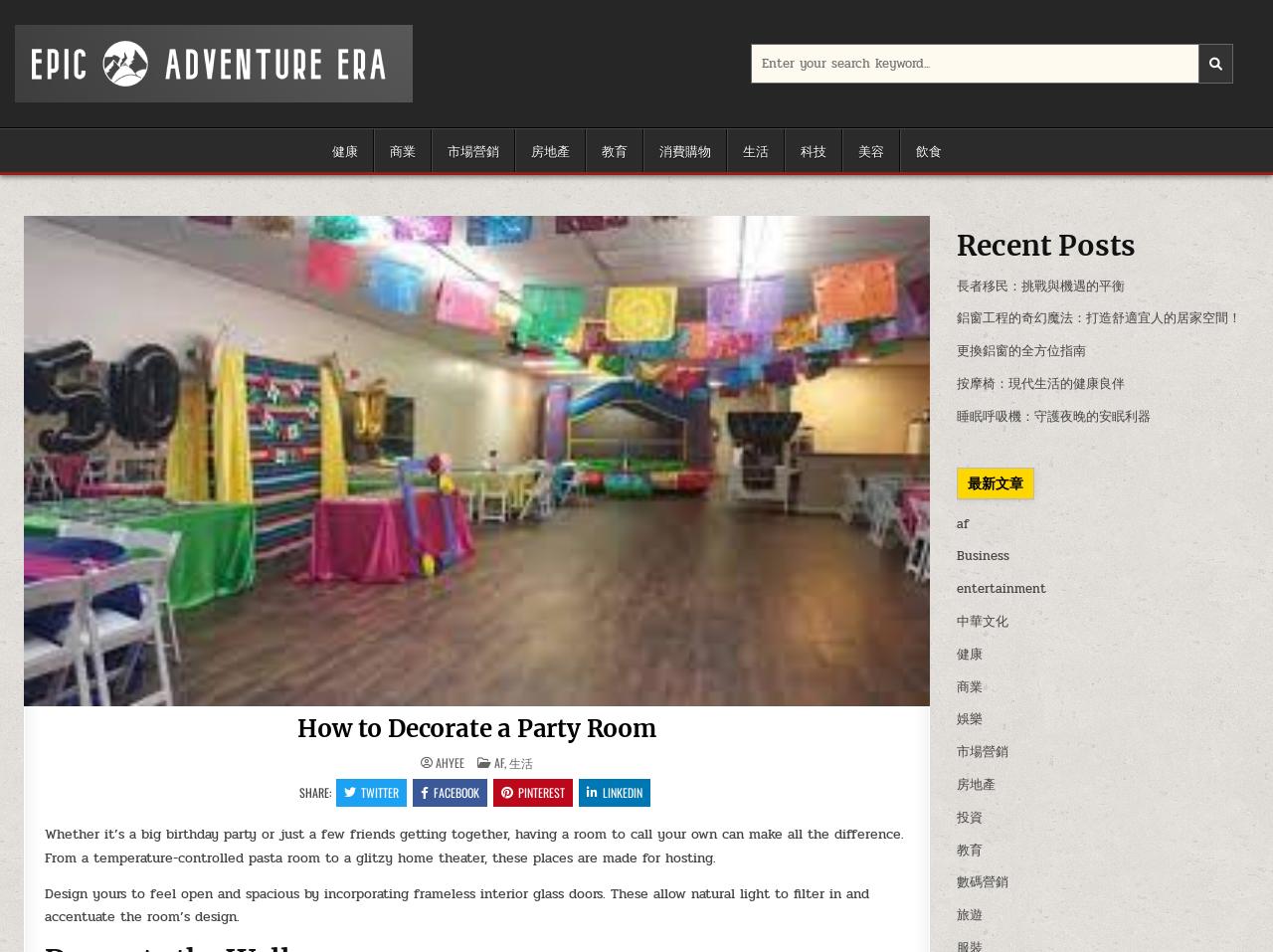Given the description HCAhrAnswers, predict the bounding box coordinates of the UI element. Ensure the coordinates are in the format (top-left x, top-left y, bottom-right x, bottom-right y) and all values are between 0 and 1.

None